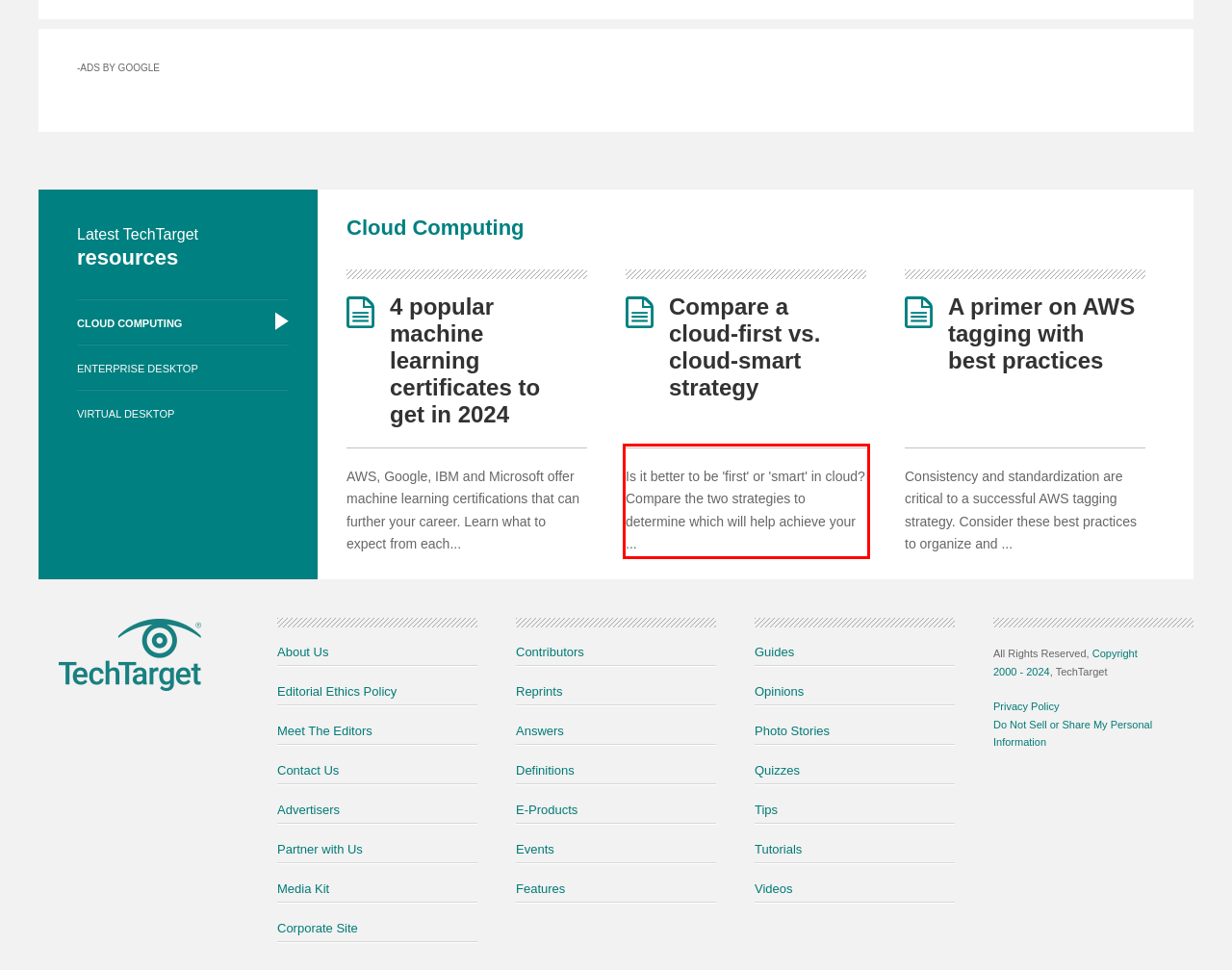Identify and transcribe the text content enclosed by the red bounding box in the given screenshot.

Is it better to be 'first' or 'smart' in cloud? Compare the two strategies to determine which will help achieve your ...